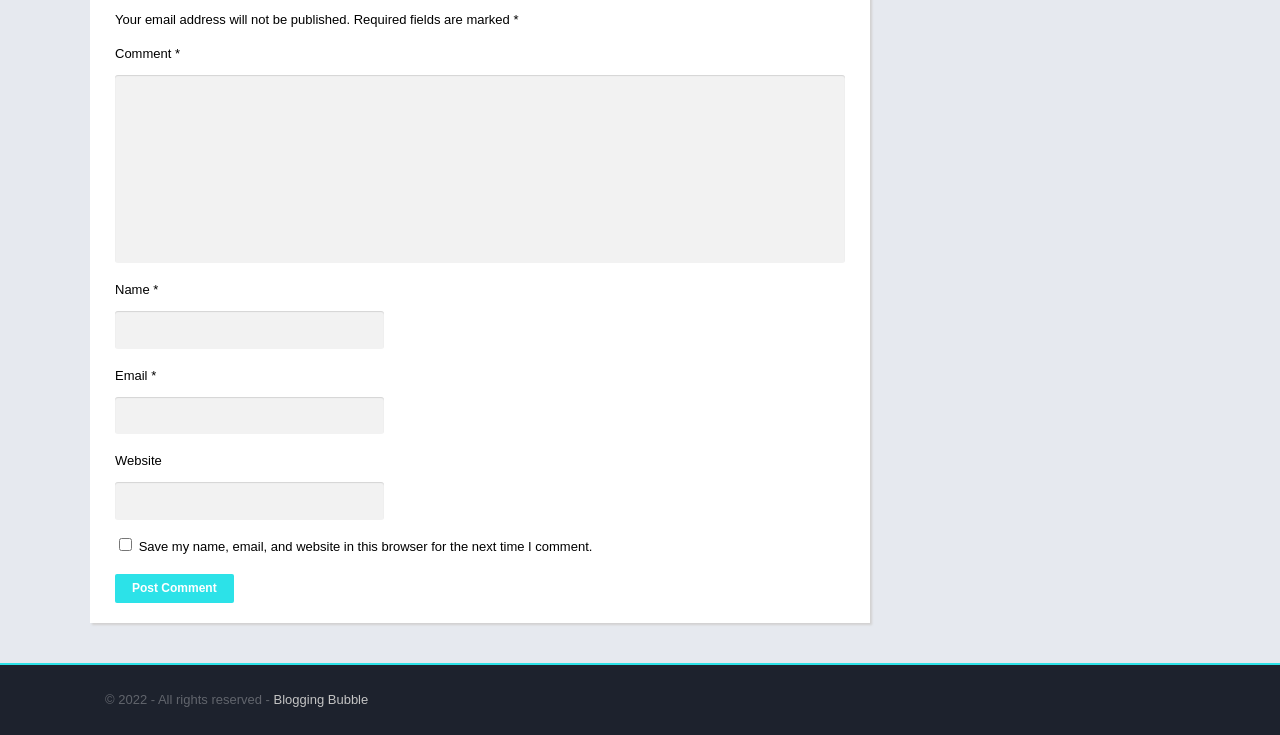What is the copyright year mentioned at the bottom?
Please look at the screenshot and answer using one word or phrase.

2022